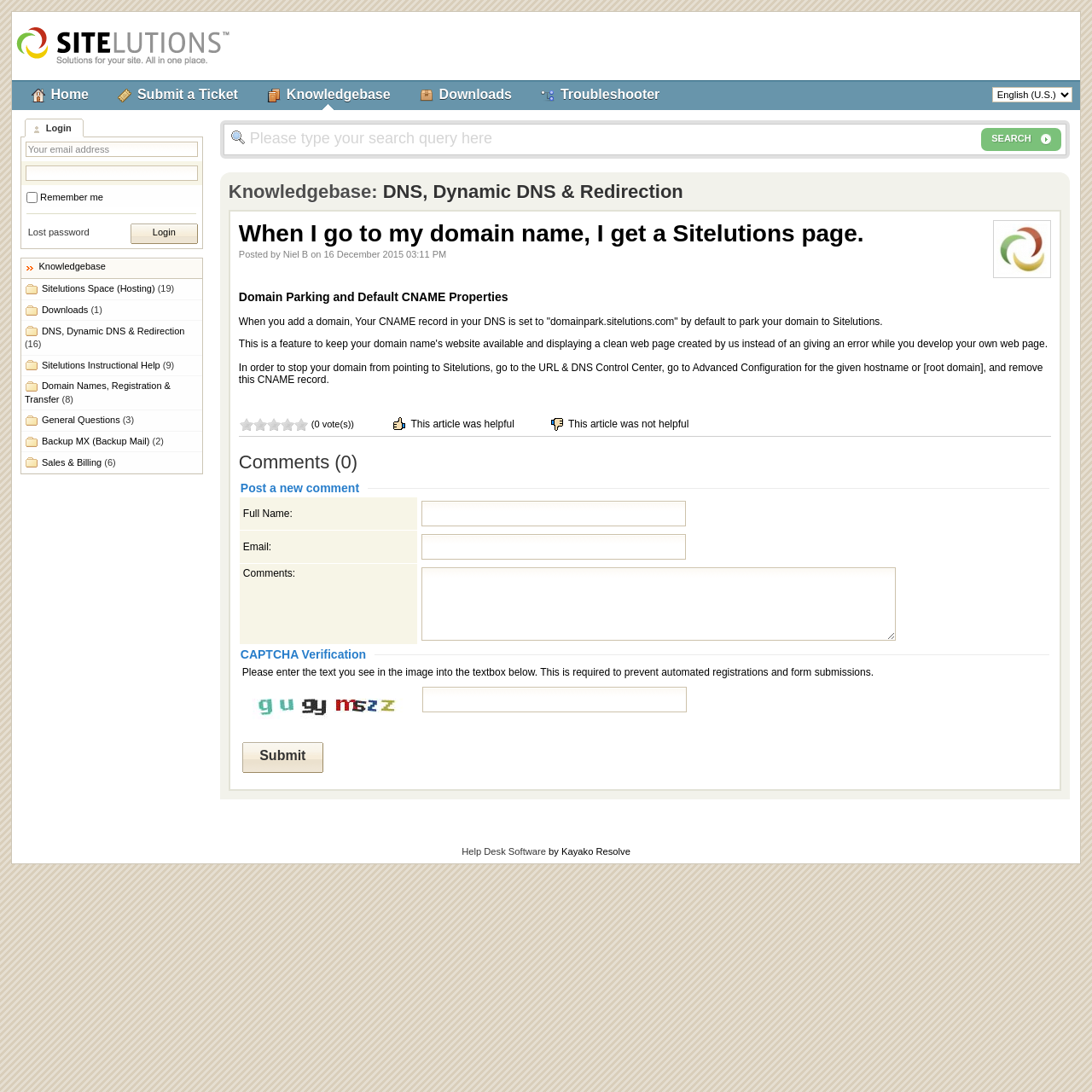Specify the bounding box coordinates for the region that must be clicked to perform the given instruction: "Visit Ipswich JAFFA Running Club".

None